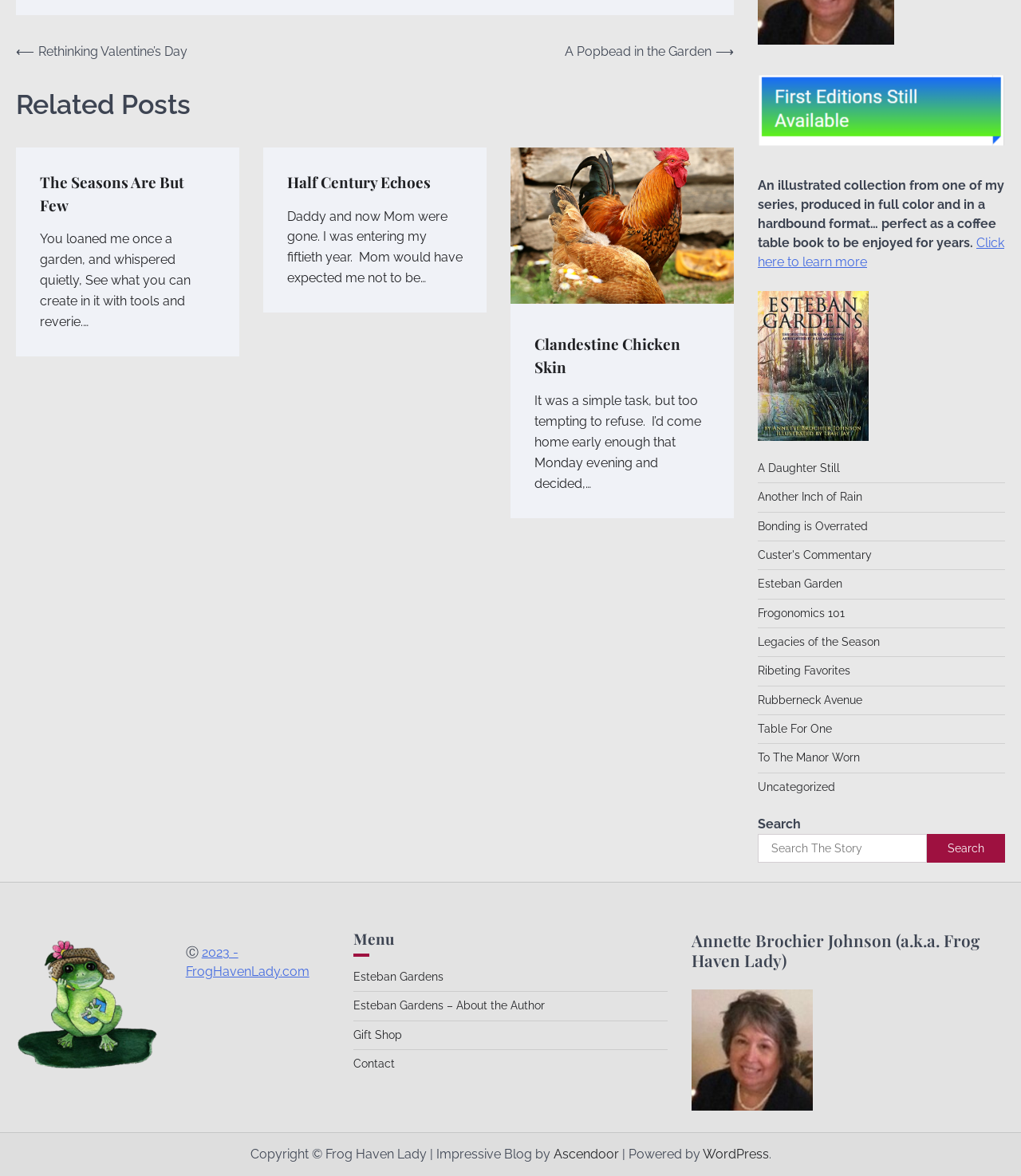Use a single word or phrase to answer the following:
What is the main topic of the webpage?

Blog posts